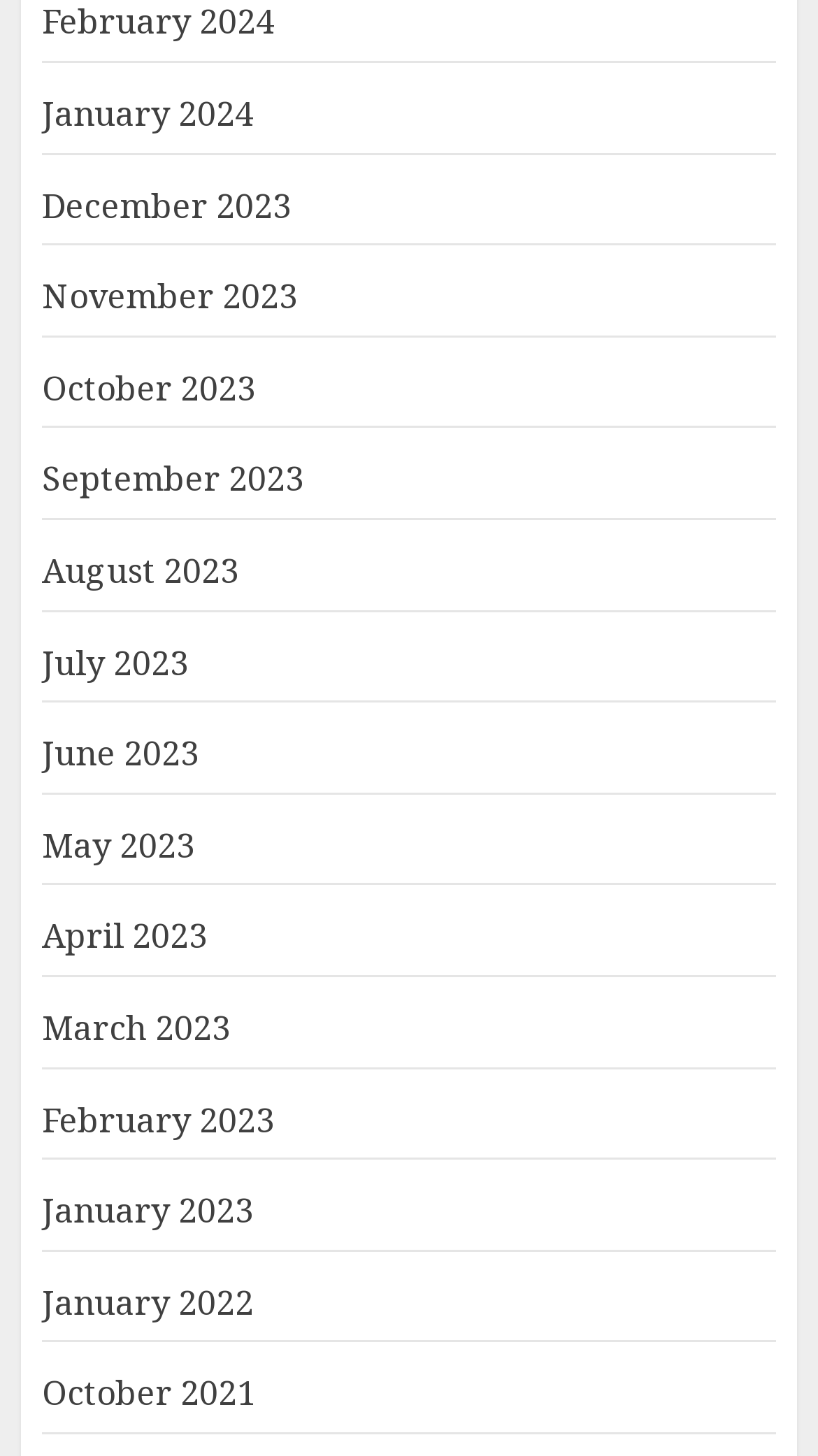Determine the bounding box coordinates of the region that needs to be clicked to achieve the task: "View January 2024".

[0.051, 0.062, 0.31, 0.095]